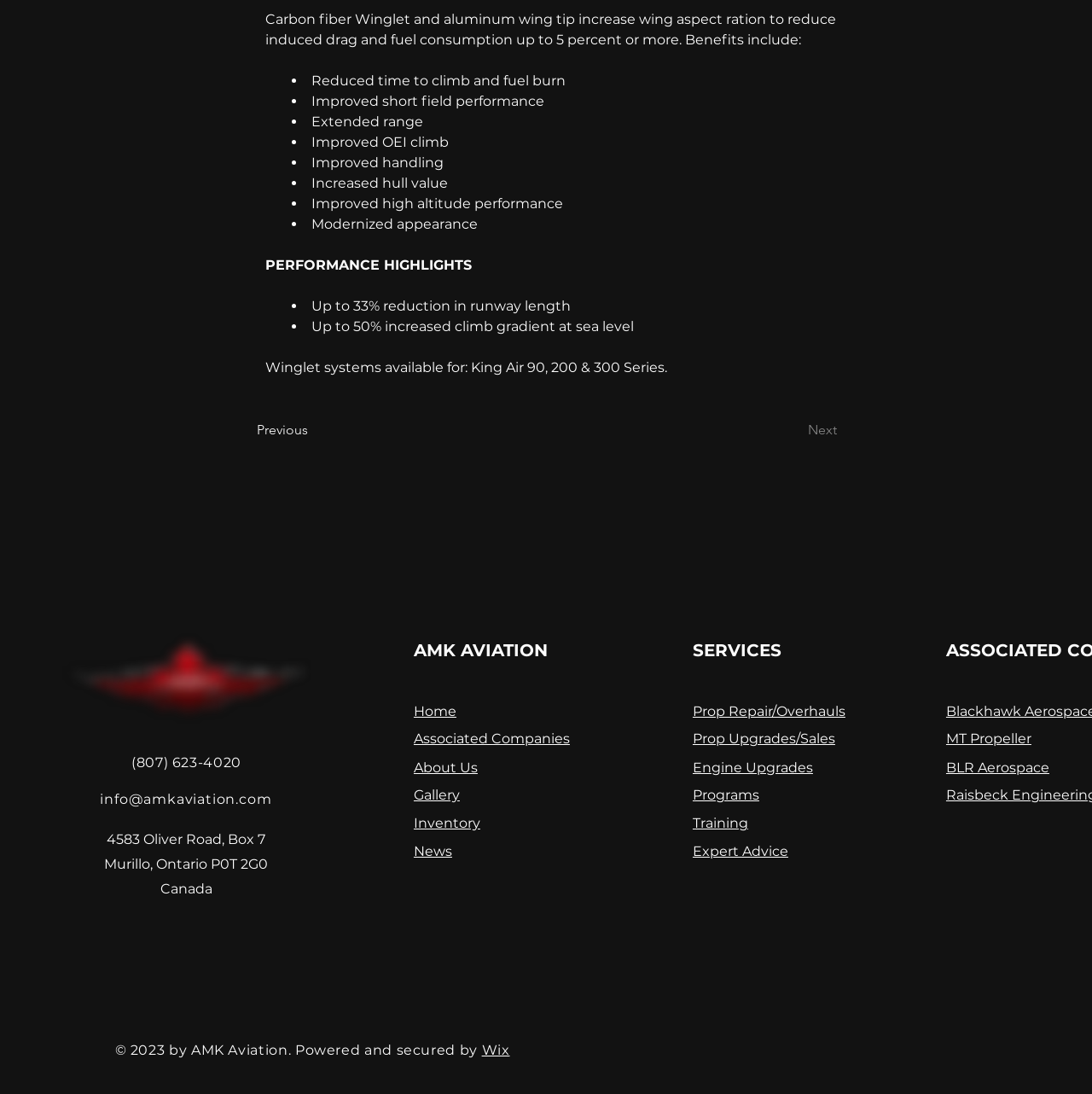Specify the bounding box coordinates of the region I need to click to perform the following instruction: "Visit the 'Home' page". The coordinates must be four float numbers in the range of 0 to 1, i.e., [left, top, right, bottom].

[0.379, 0.643, 0.418, 0.657]